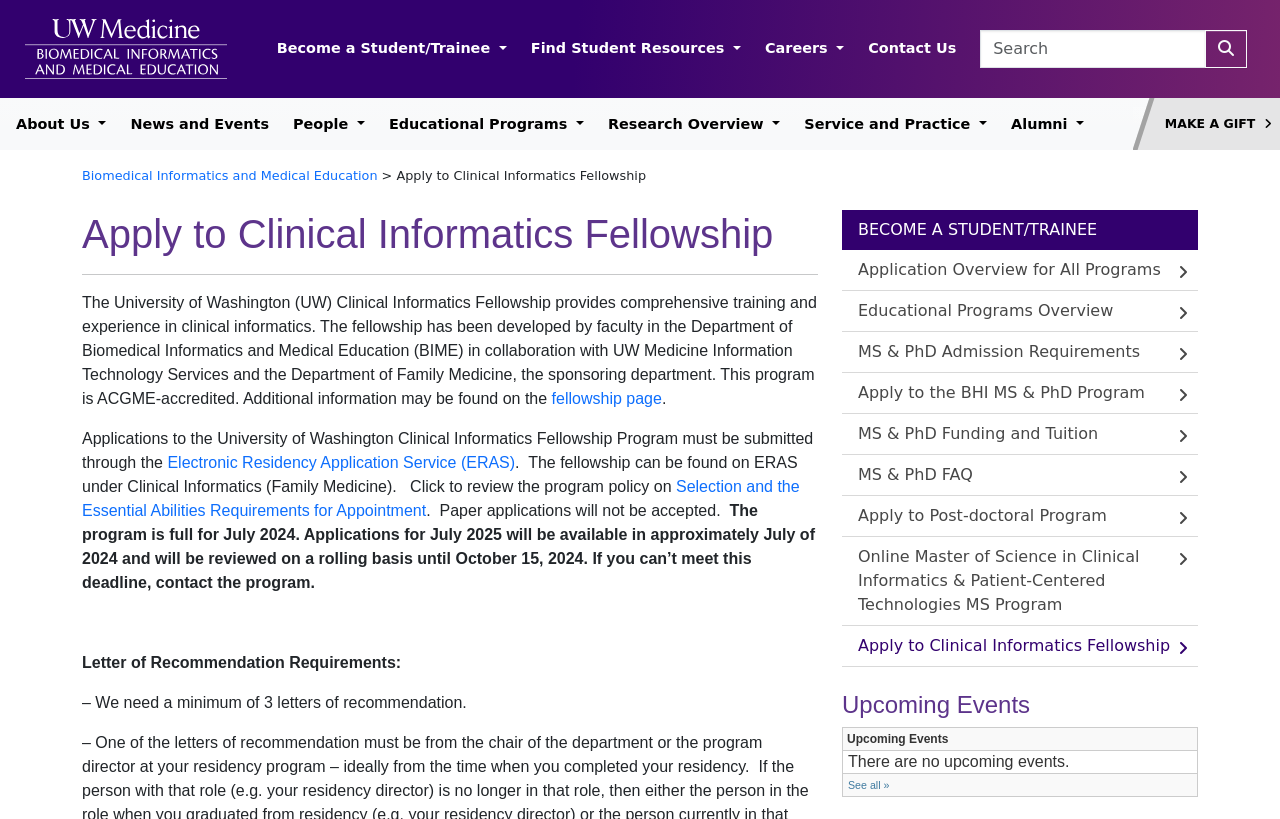Determine the bounding box coordinates for the clickable element required to fulfill the instruction: "Search for something". Provide the coordinates as four float numbers between 0 and 1, i.e., [left, top, right, bottom].

[0.766, 0.037, 0.974, 0.083]